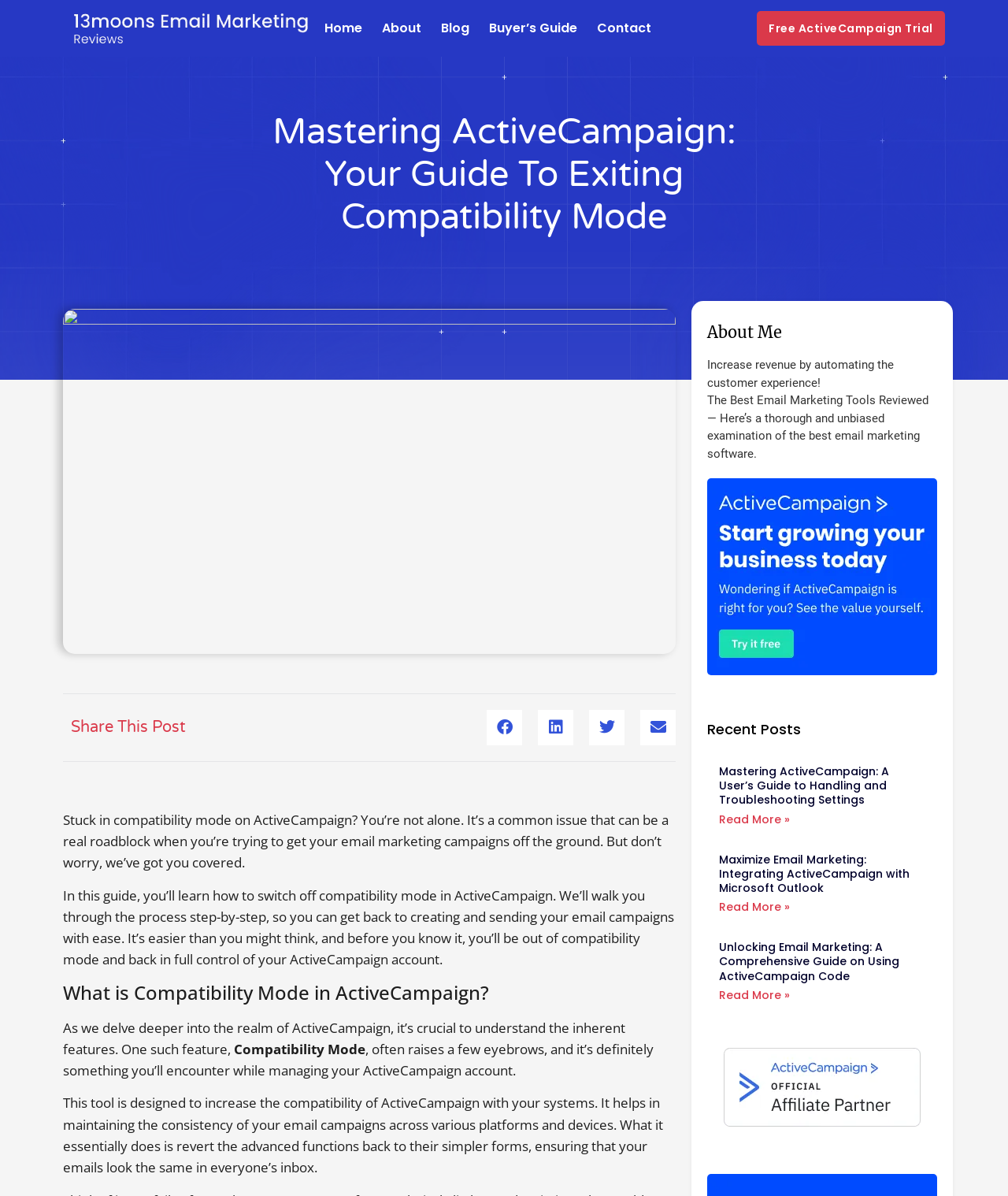Show me the bounding box coordinates of the clickable region to achieve the task as per the instruction: "Click on the 'Home' link".

[0.322, 0.0, 0.359, 0.047]